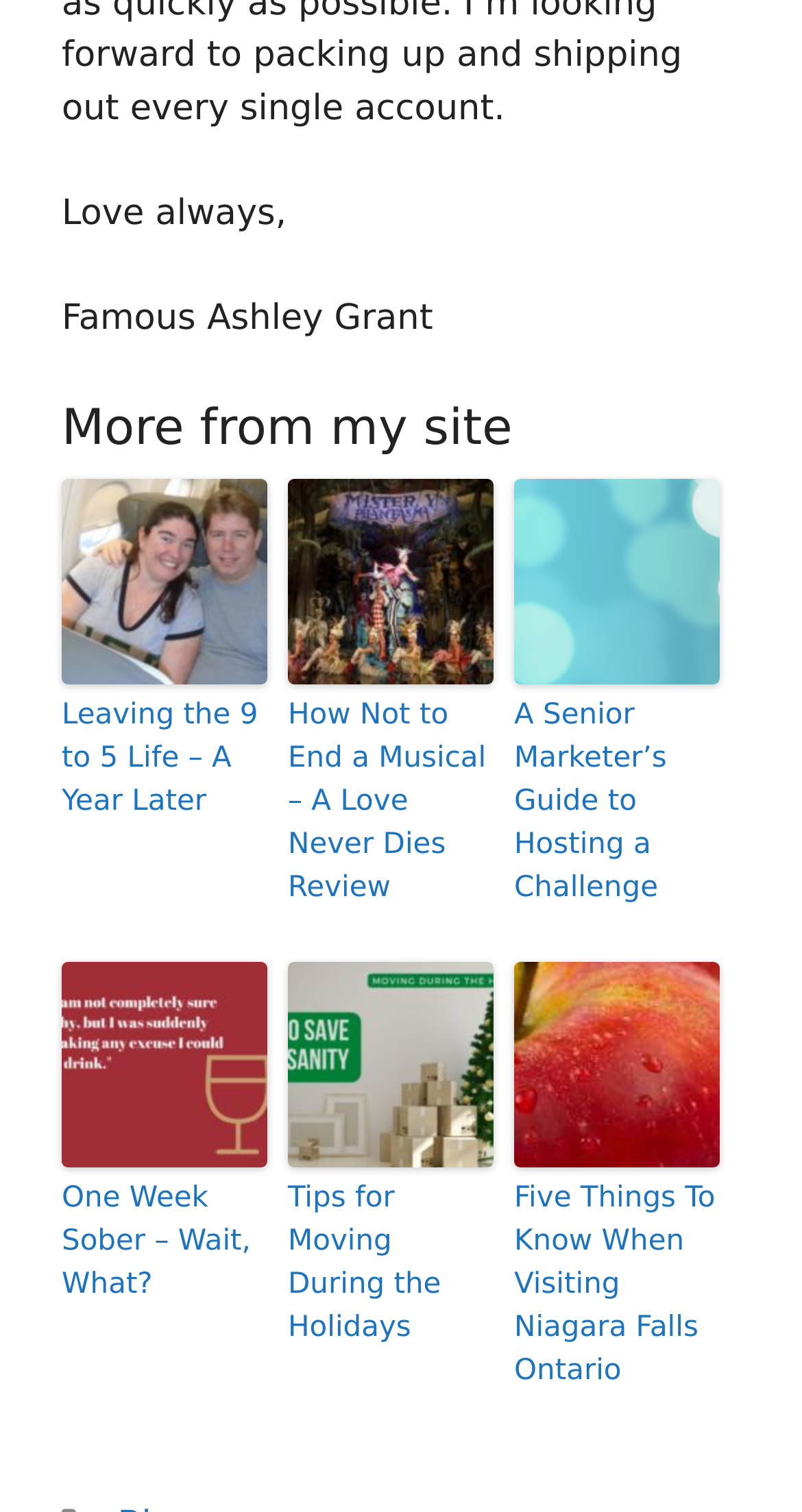Determine the bounding box coordinates for the element that should be clicked to follow this instruction: "Read the post 'One Week Sober – Wait, What?'". The coordinates should be given as four float numbers between 0 and 1, in the format [left, top, right, bottom].

[0.077, 0.636, 0.333, 0.772]